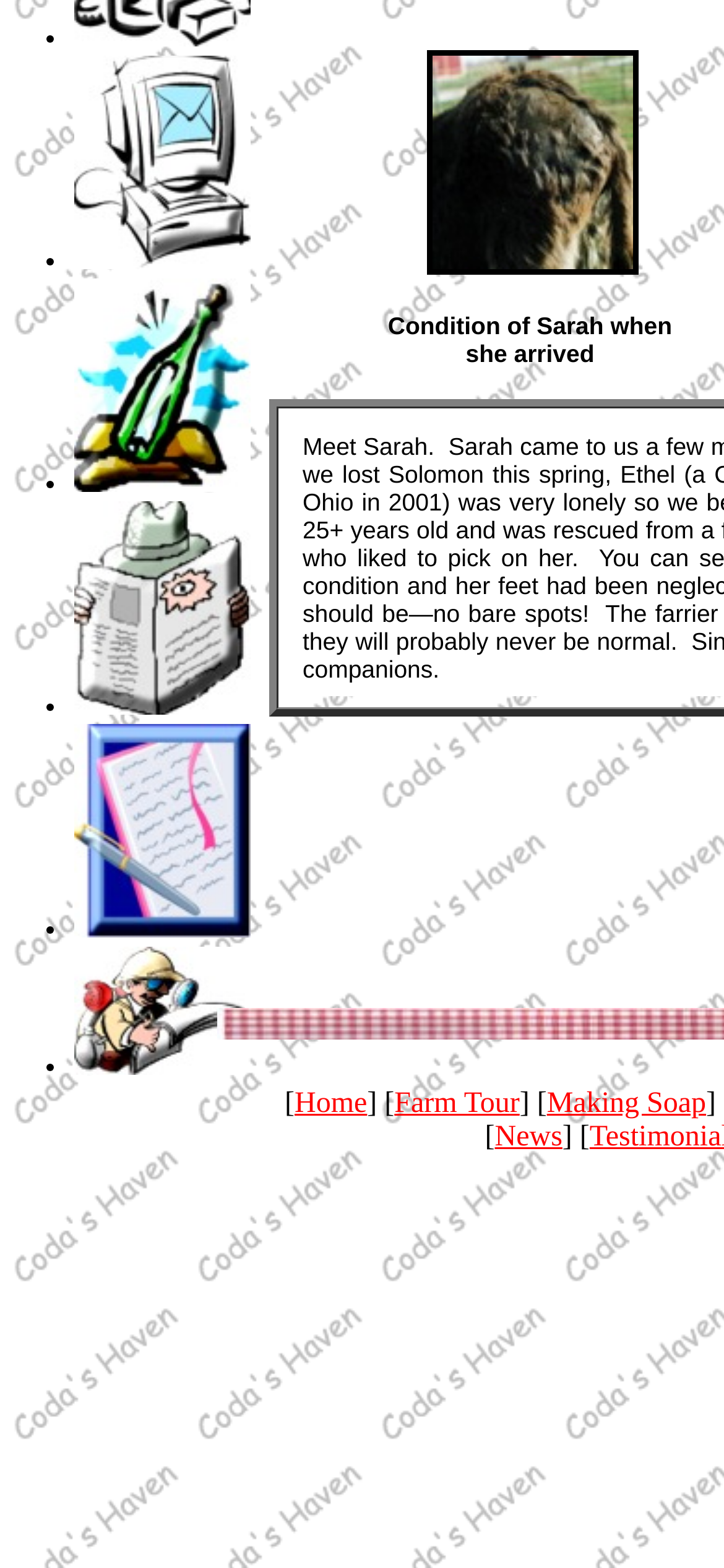Determine the bounding box coordinates of the clickable region to carry out the instruction: "Subscribe to Mailing List".

[0.103, 0.156, 0.346, 0.176]